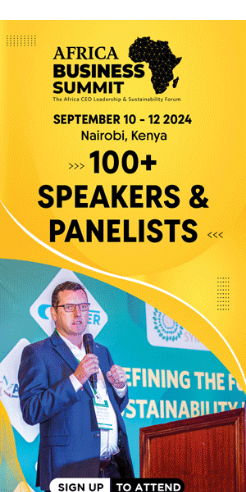Please provide a brief answer to the following inquiry using a single word or phrase:
How many speakers and panelists will contribute to the discussions?

Over 100